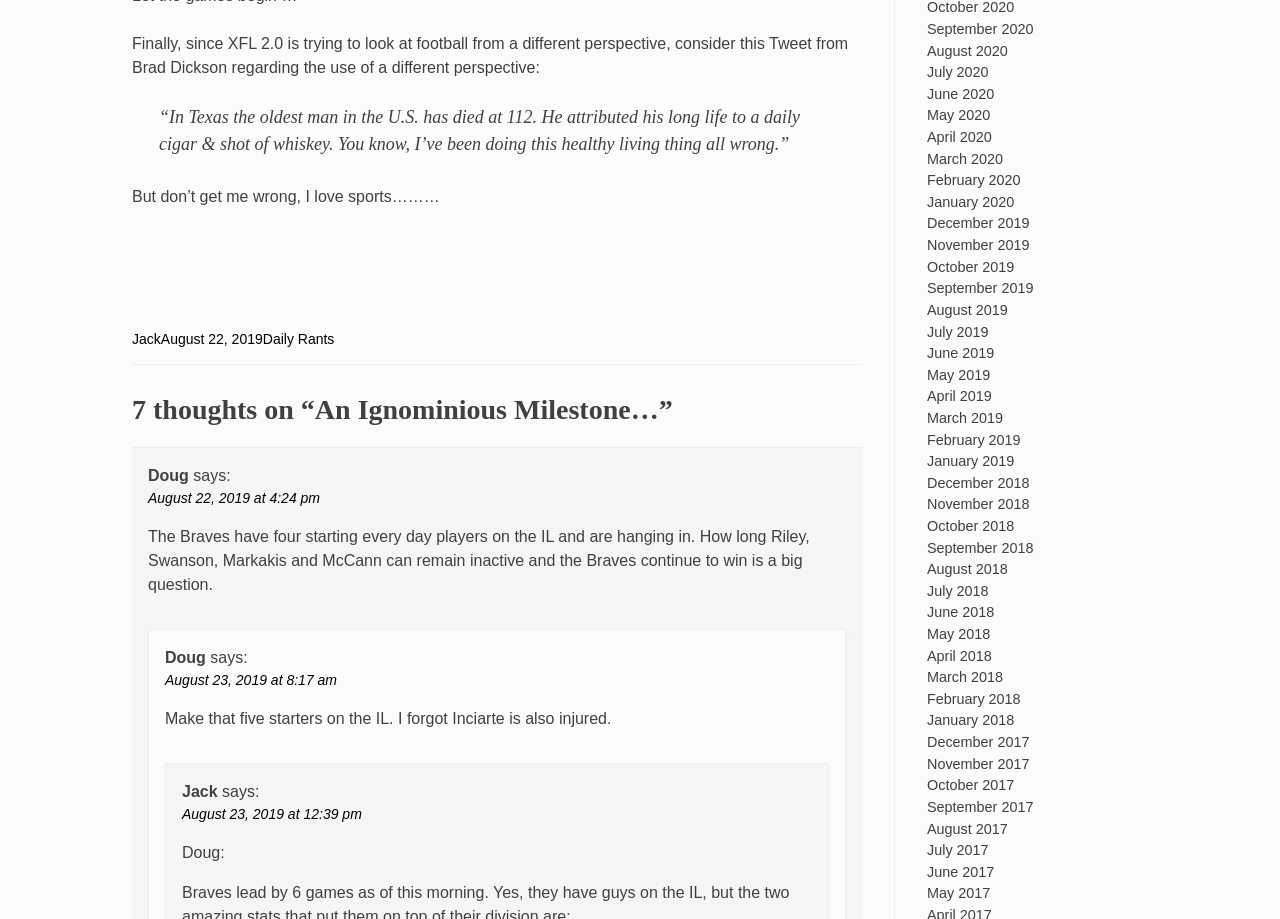What is the author of the post 'An Ignominious Milestone…'?
Please respond to the question with a detailed and informative answer.

The author of the post 'An Ignominious Milestone…' can be found in the footer section of the article, where it says 'Author' followed by the link 'Jack'.